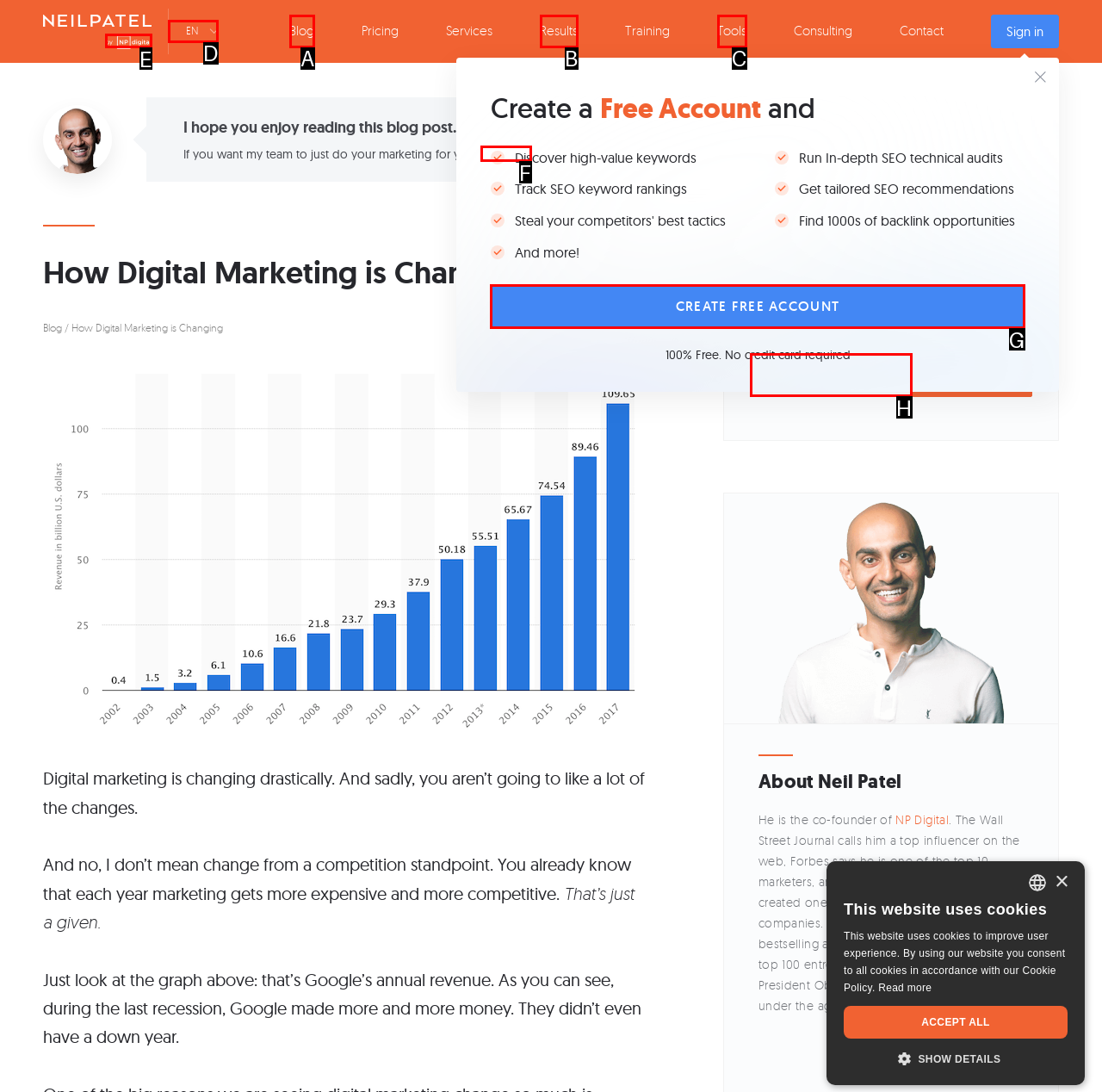Point out which HTML element you should click to fulfill the task: Click on the 'CREATE FREE ACCOUNT' button.
Provide the option's letter from the given choices.

G